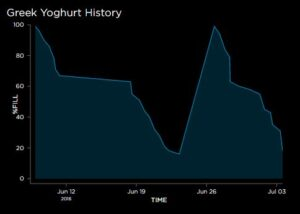Elaborate on the image with a comprehensive description.

The image presents a line graph titled "Greek Yoghurt History," visually depicting the percentage fill of a yoghurt container over time. The x-axis marks dates from June 12 to July 3, 2016, while the y-axis shows the fill percentage ranging from 0% to 100%. The graph's line fluctuates, illustrating significant drops in yoghurt levels followed by gradual recoveries, which likely correlate with consumption patterns. Notably, there are steep declines leading up to critical supply levels, indicating periods where the yoghurt was consumed rapidly. This detailed monitoring could serve as a practical example of a digital inventory system, effectively informing users when to replenish their yoghurt supplies.